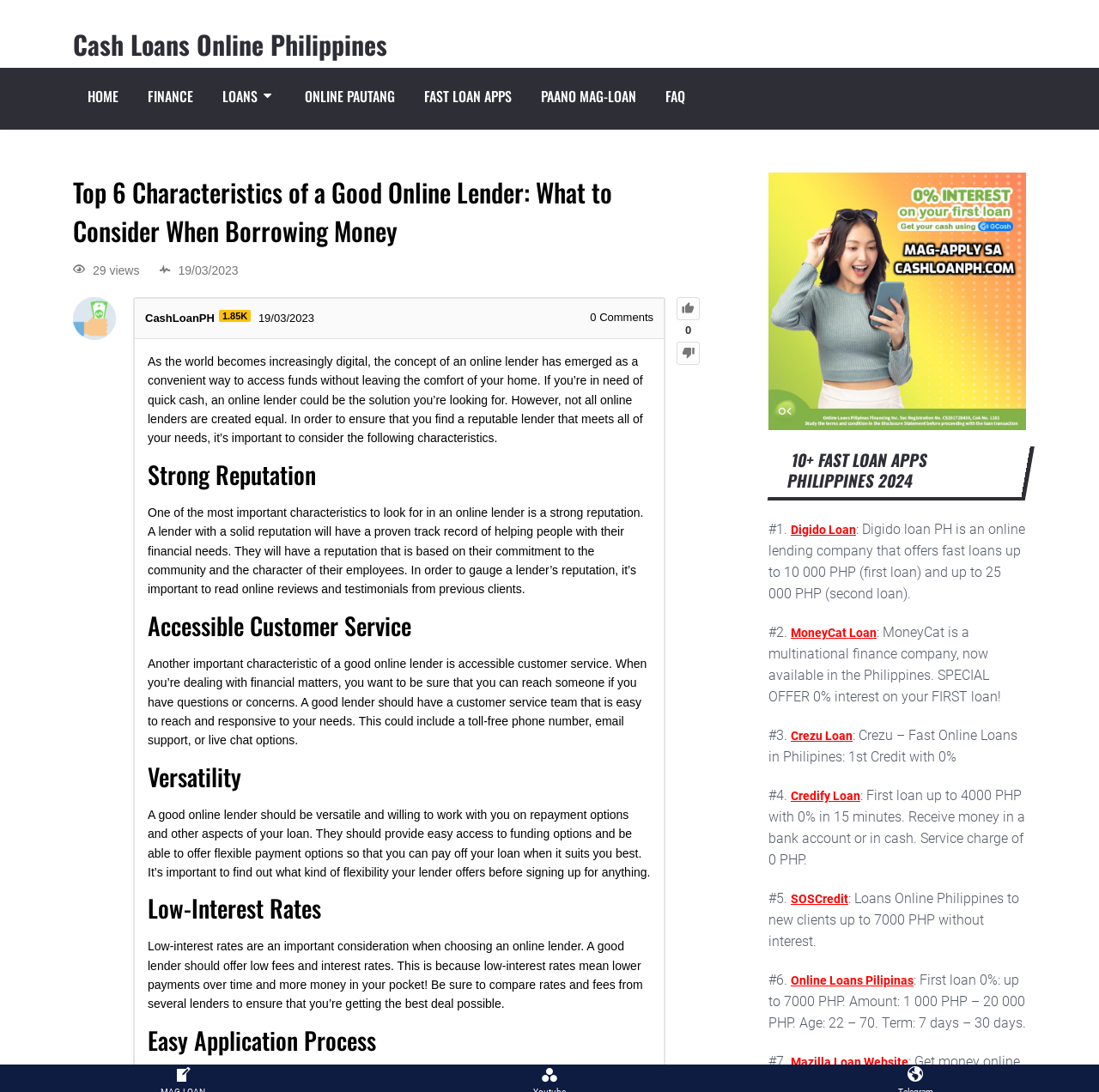Given the element description: "← Previous Post", predict the bounding box coordinates of the UI element it refers to, using four float numbers between 0 and 1, i.e., [left, top, right, bottom].

None